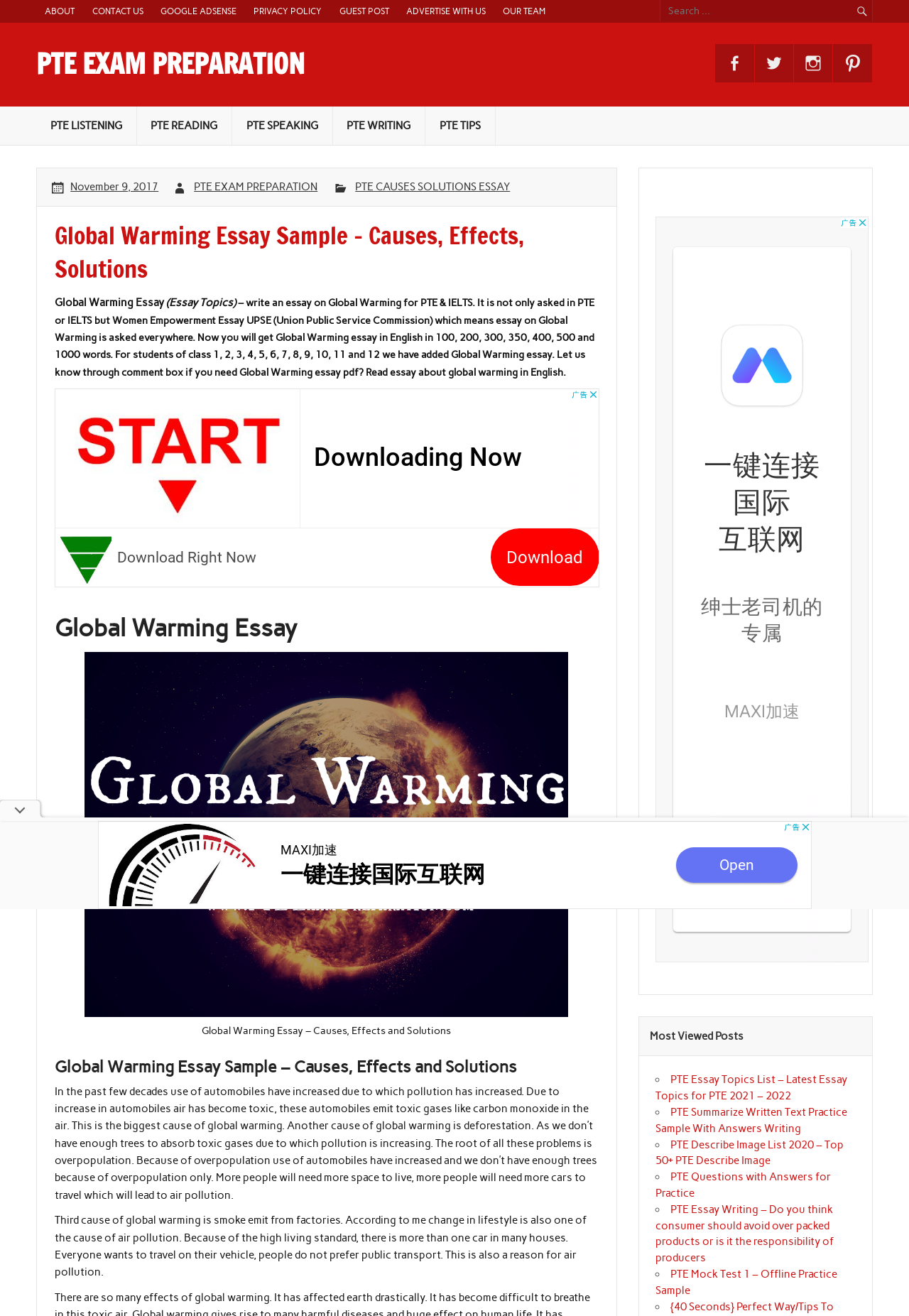What is the root of all the problems mentioned in the essay?
From the screenshot, supply a one-word or short-phrase answer.

Overpopulation